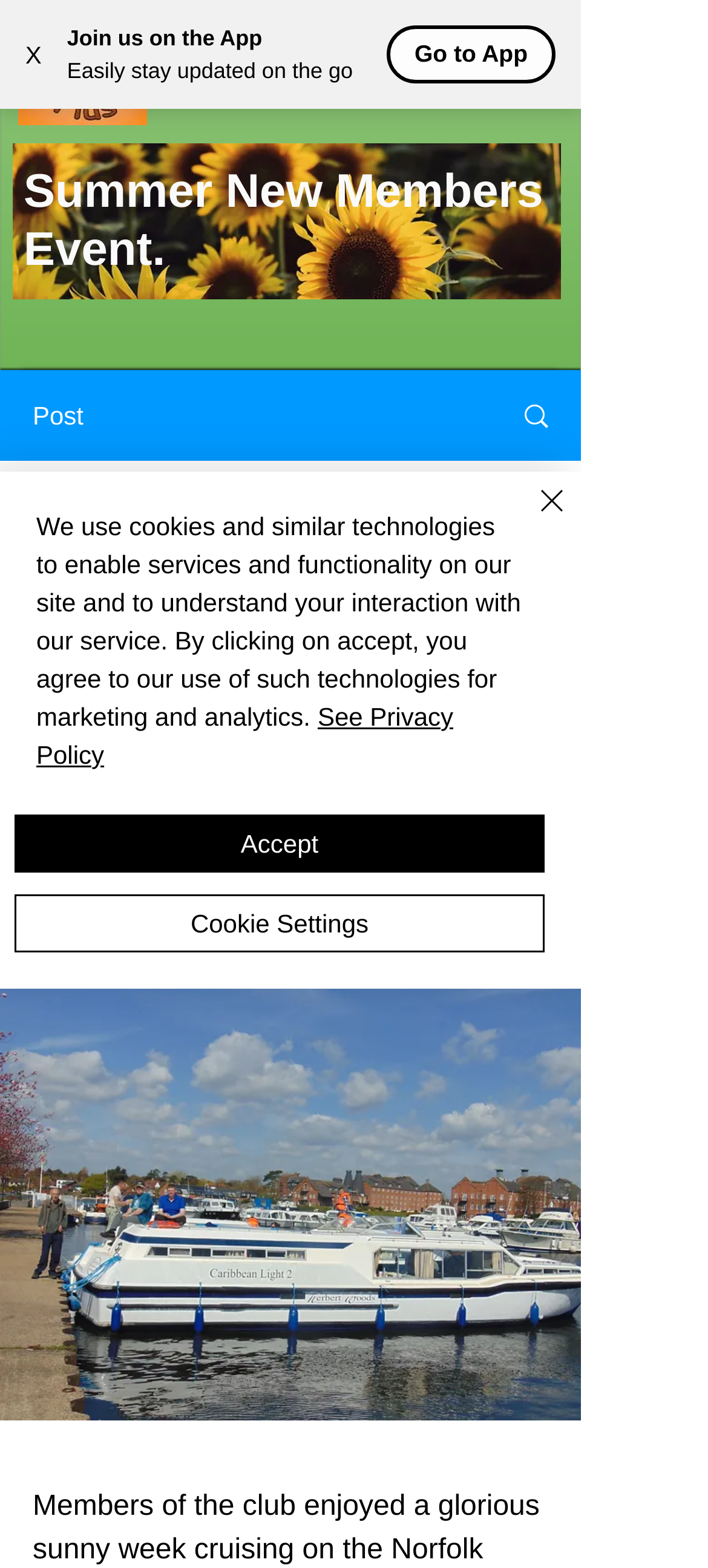Answer this question in one word or a short phrase: What is the type of this webpage?

Blog